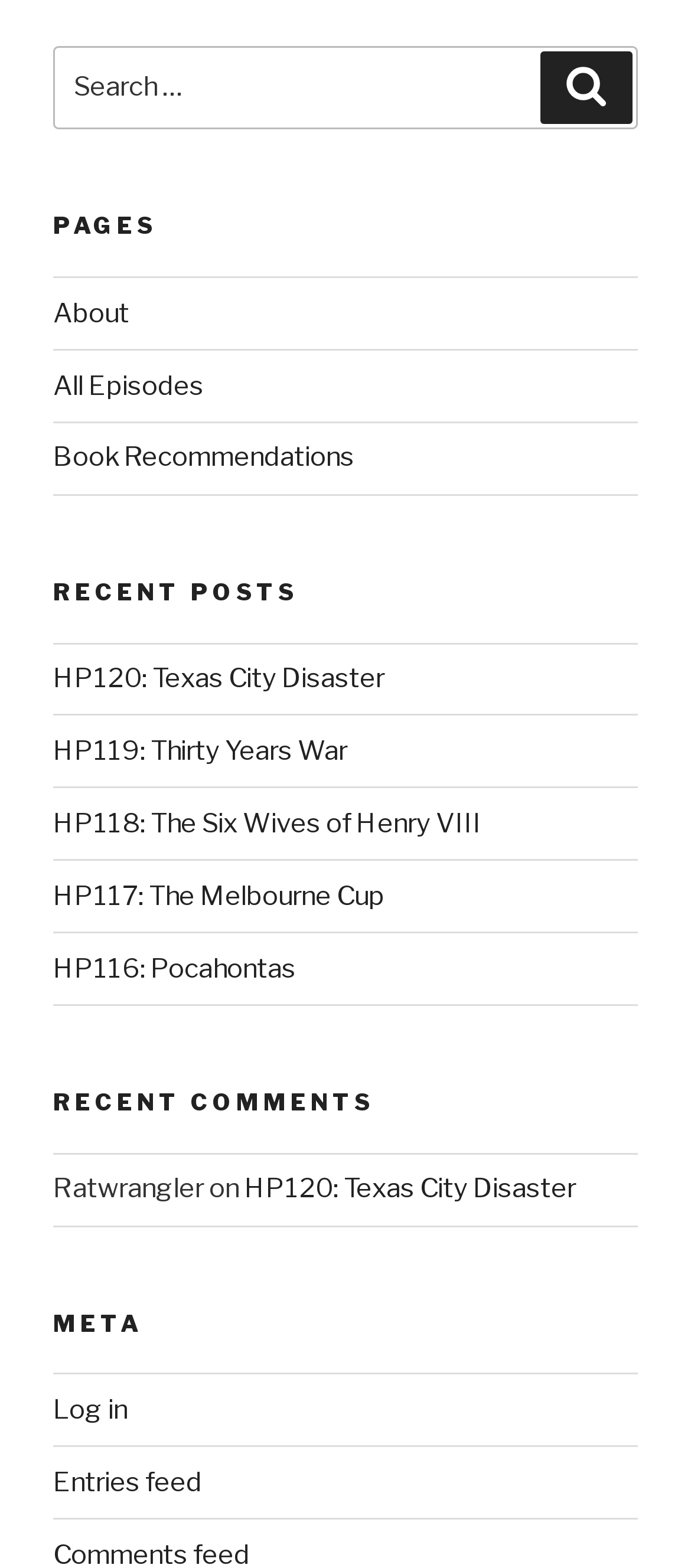Indicate the bounding box coordinates of the clickable region to achieve the following instruction: "click the search button."

None